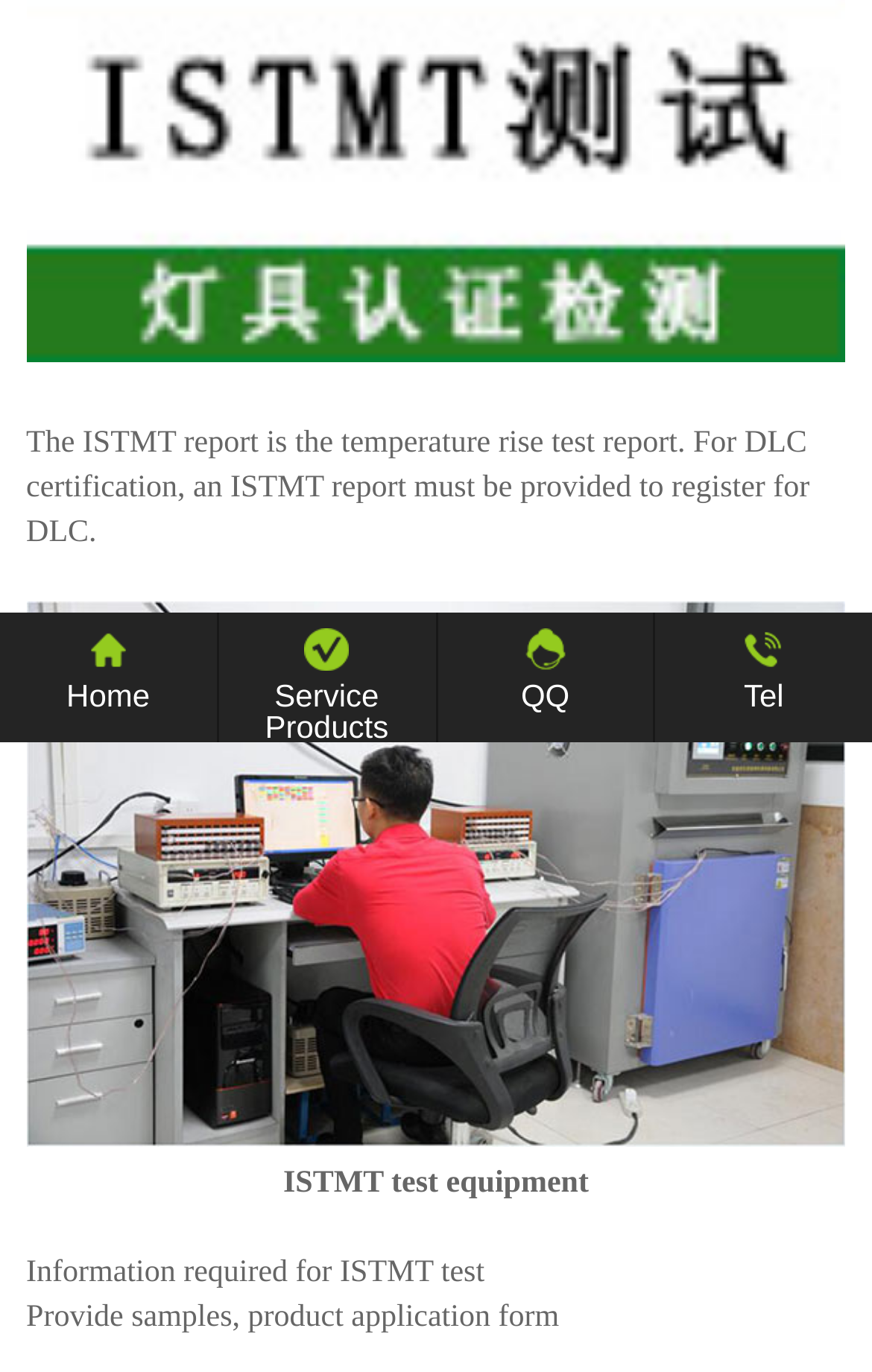Given the description "Solutions", provide the bounding box coordinates of the corresponding UI element.

None